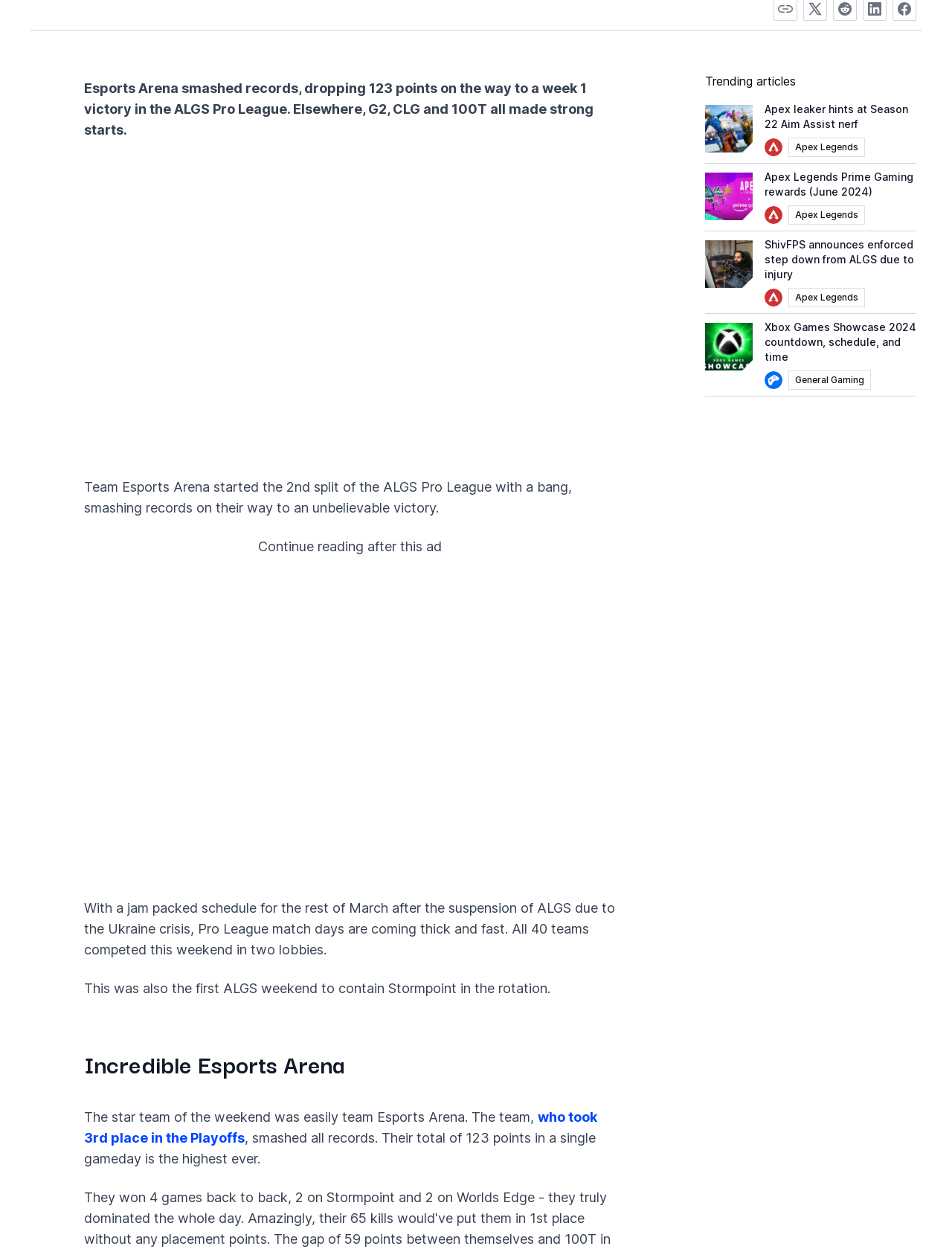Locate the bounding box coordinates of the element that should be clicked to fulfill the instruction: "Read the article about Apex Legends".

[0.828, 0.164, 0.909, 0.18]